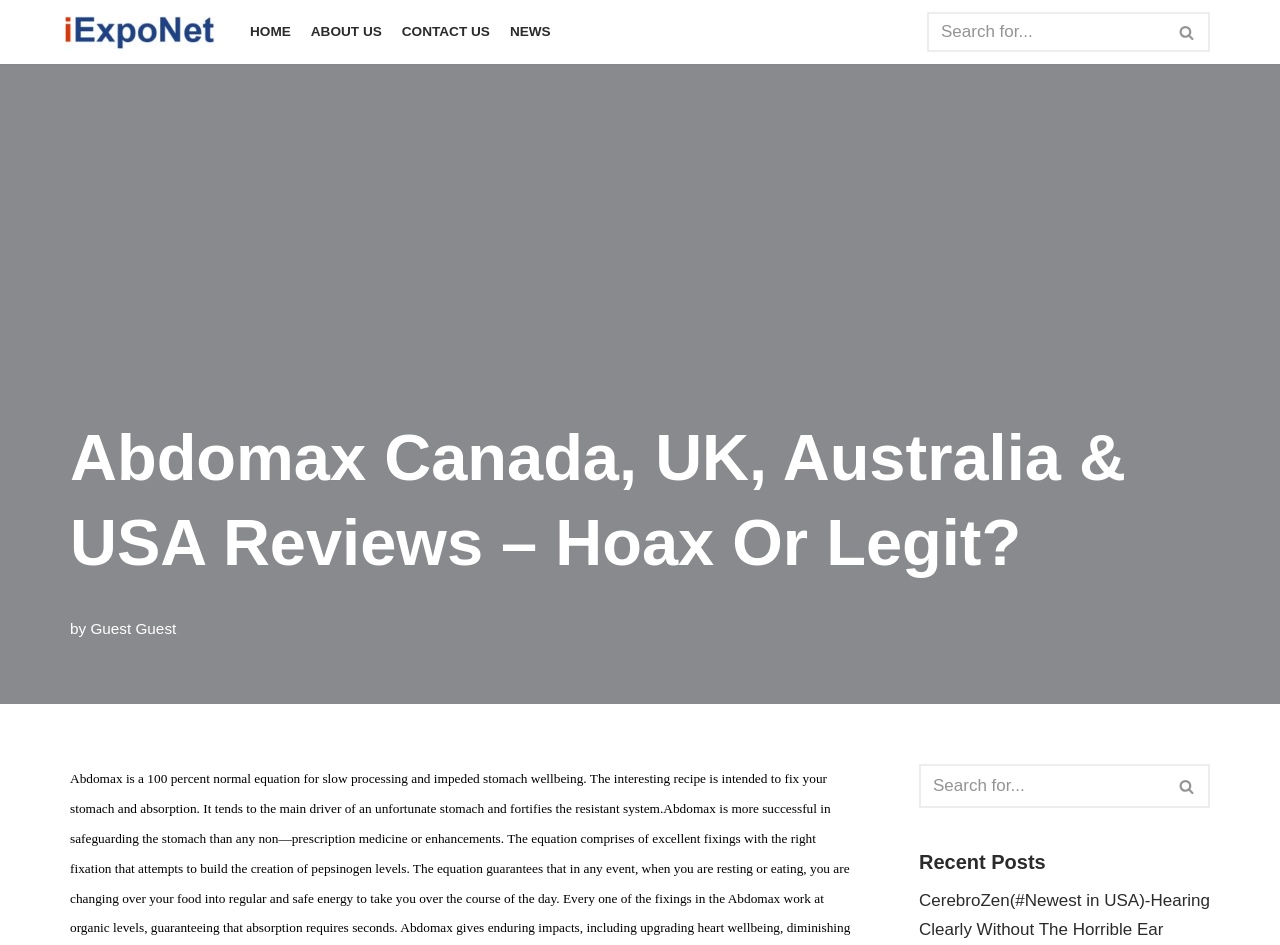Locate the bounding box coordinates of the clickable area to execute the instruction: "read recent posts". Provide the coordinates as four float numbers between 0 and 1, represented as [left, top, right, bottom].

[0.718, 0.901, 0.817, 0.924]